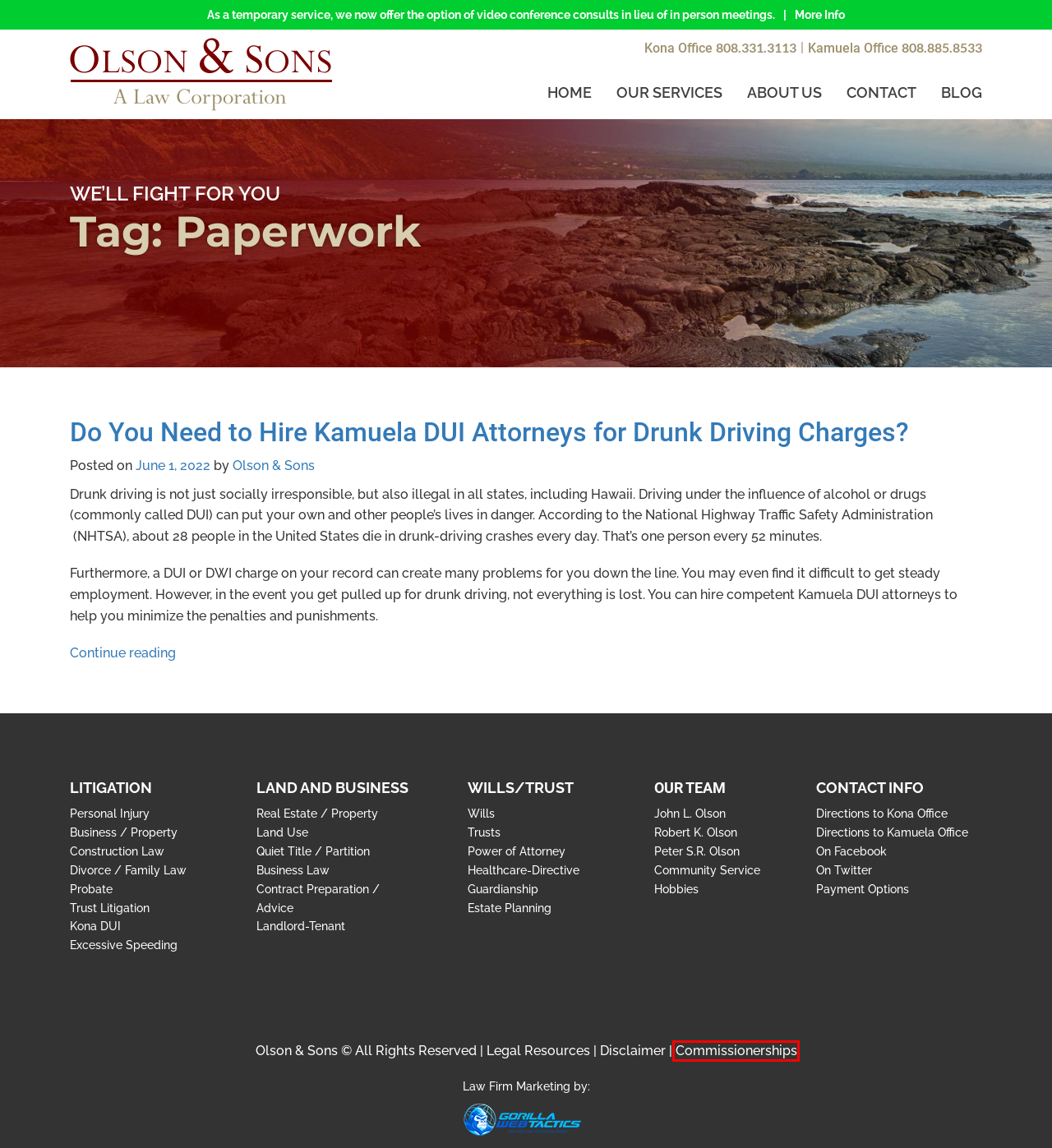You have a screenshot of a webpage with a red rectangle bounding box. Identify the best webpage description that corresponds to the new webpage after clicking the element within the red bounding box. Here are the candidates:
A. Community Legal Service Lawyers Kona, Kailua, Kamuela, HI - Olson & Sons
B. Land and Business Attorneys in Kona, Kamuela, Hawaii - Olson & Sons
C. Peter S.R. Olson Lawyer at Kona Kamuela HI - Olson & Sons
D. Real Estate Property Lawyers in Kona, Kailua, Kamuela, HI - Olson & Sons
E. Robert K. Olson Lawyer at Kona Kamuela HI - Olson & Sons
F. Canoe Surfing Lawyers in Kona - Olson & Sons
G. Commissionerships Kona, Kailua, Kamuela, HI - Olson & Sons
H. Business Startup Attorney in Kona, Kailua, Kamuela, HI - Olson & Sons

G